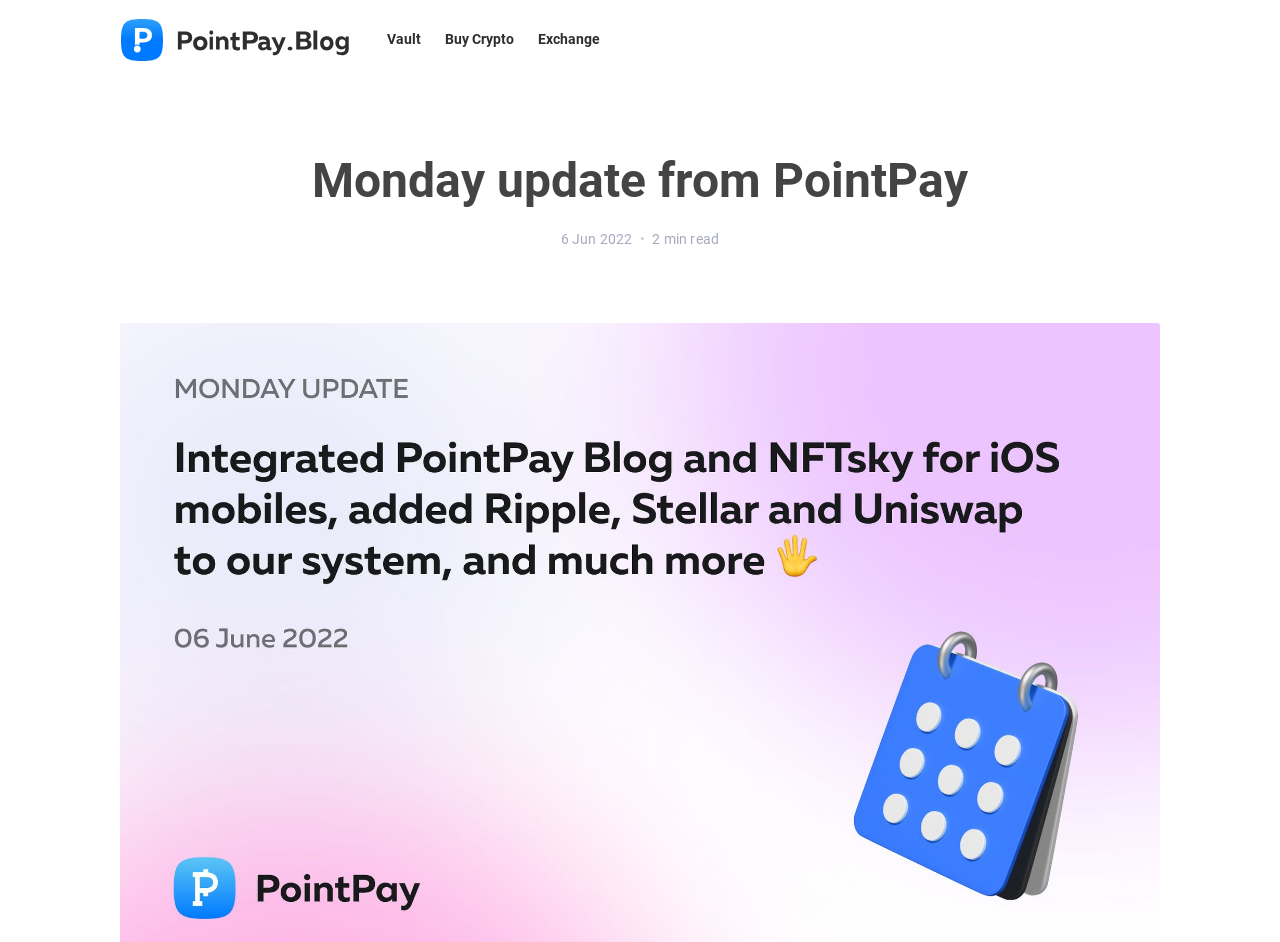How many sections are there in the header?
Based on the image, answer the question in a detailed manner.

I counted the number of elements in the header section, which are the heading, time, static text with a dot, and static text with the reading time, so there are 4 sections in the header.